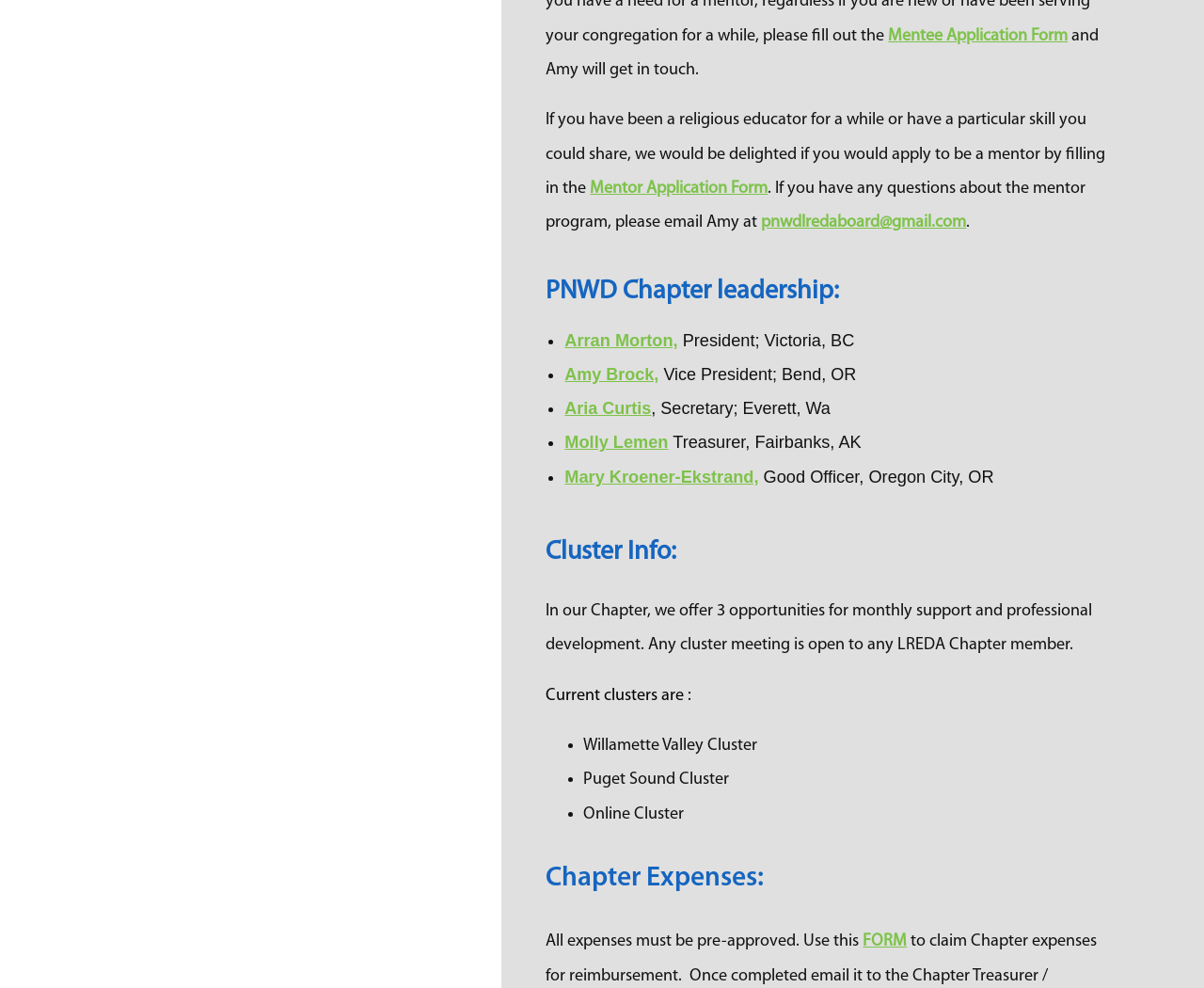Who should be contacted with questions about the mentor program?
Give a single word or phrase as your answer by examining the image.

Amy